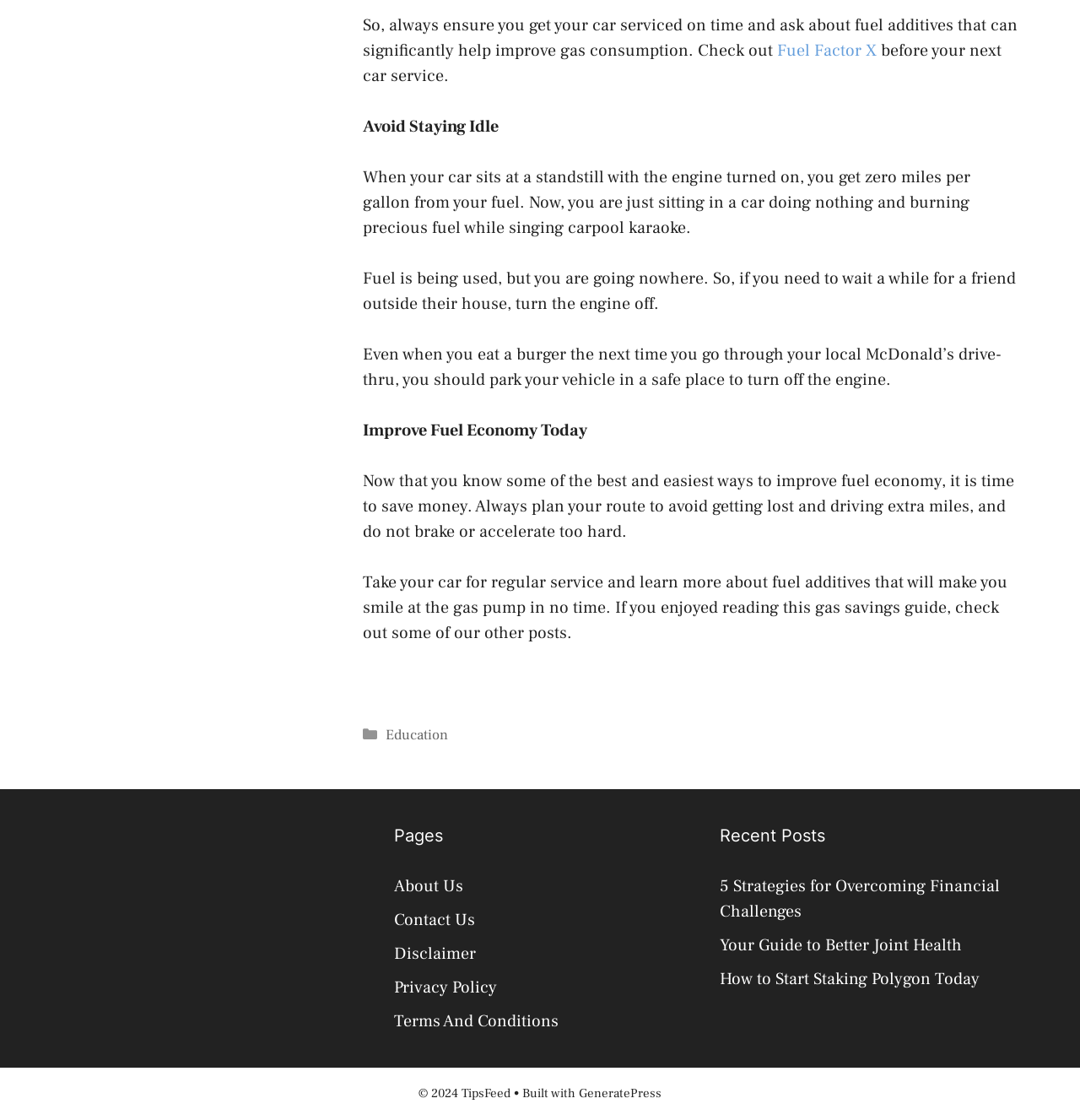Identify the bounding box coordinates of the element to click to follow this instruction: 'Check the author's profile'. Ensure the coordinates are four float values between 0 and 1, provided as [left, top, right, bottom].

None